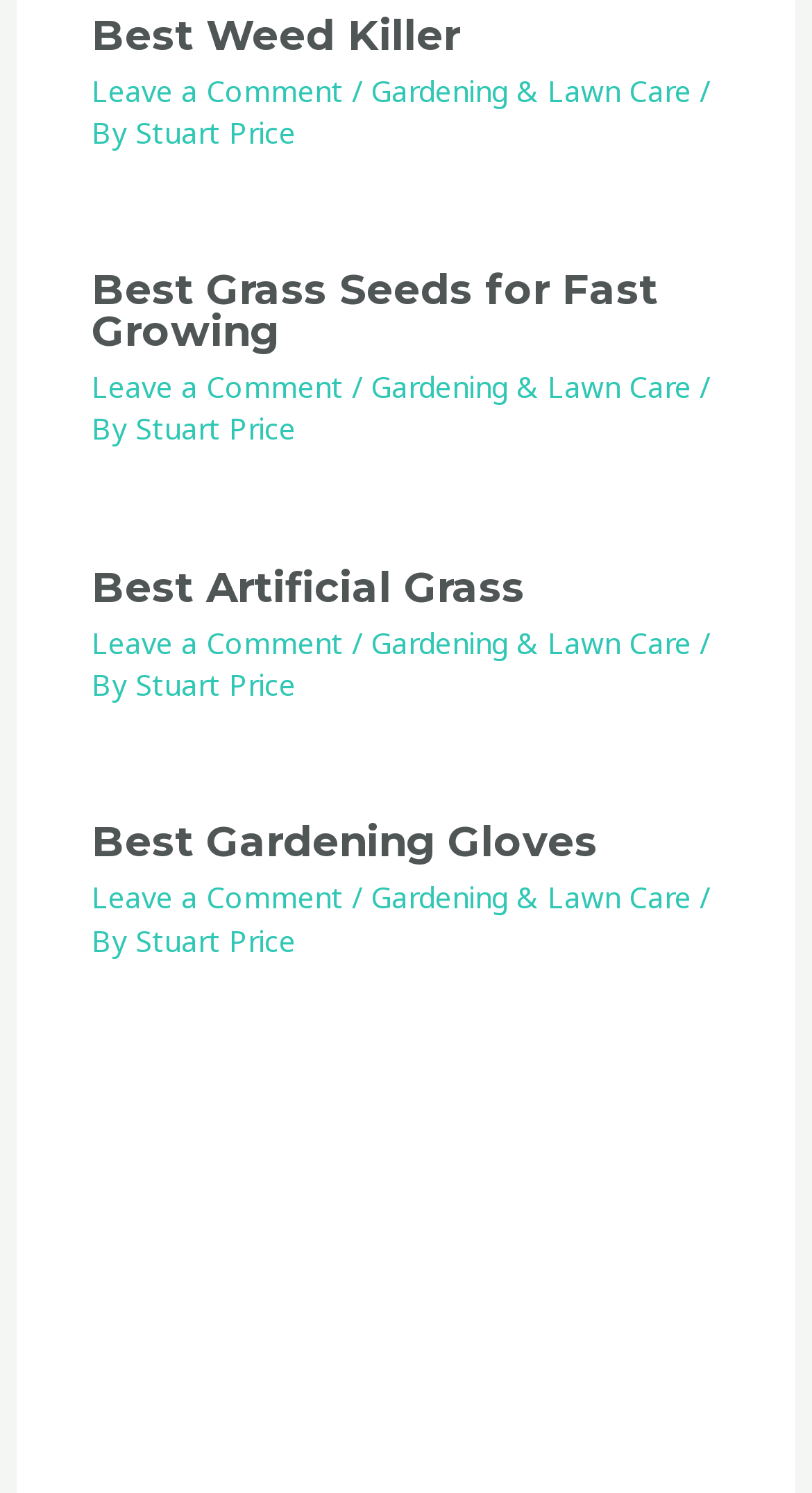Answer this question in one word or a short phrase: What is the topic of the first article on this webpage?

Best Weed Killer